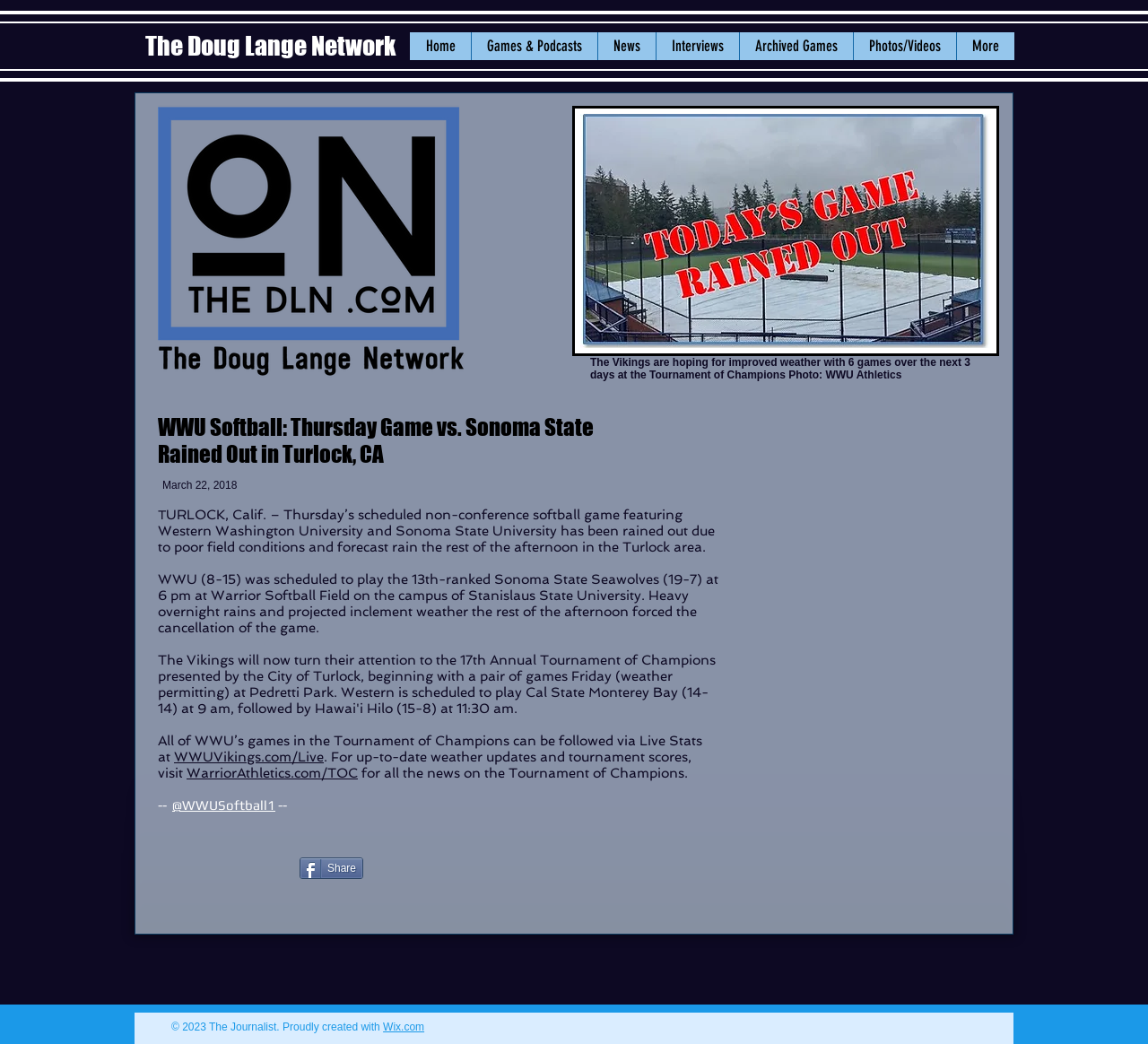Using the information in the image, give a comprehensive answer to the question: 
What is the current record of WWU's softball team?

I found the answer by reading the text 'WWU (8-15) was scheduled to play the 13th-ranked Sonoma State Seawolves (19-7)' which provides the current record of WWU's softball team.